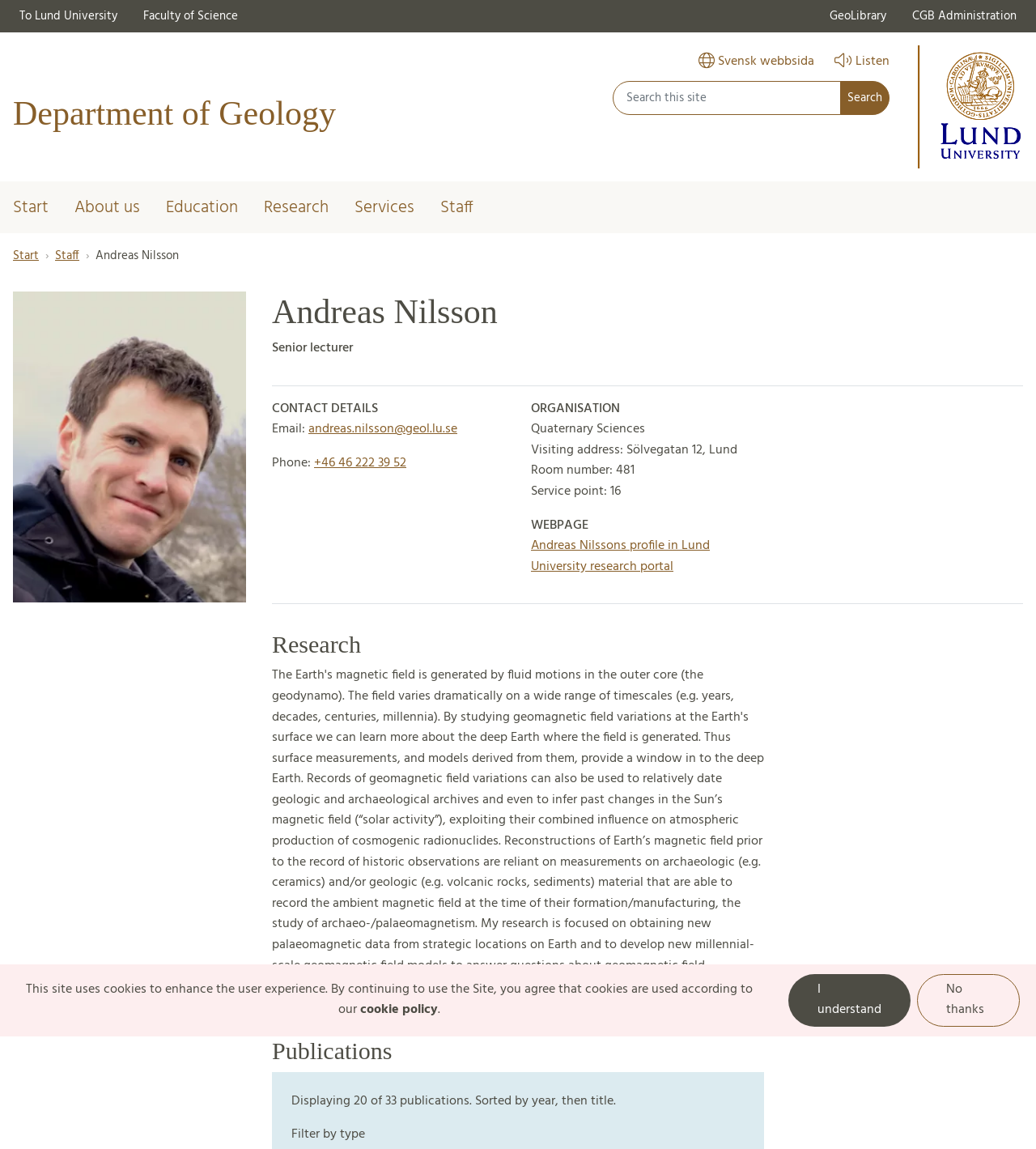Mark the bounding box of the element that matches the following description: "Listen".

[0.805, 0.039, 0.859, 0.07]